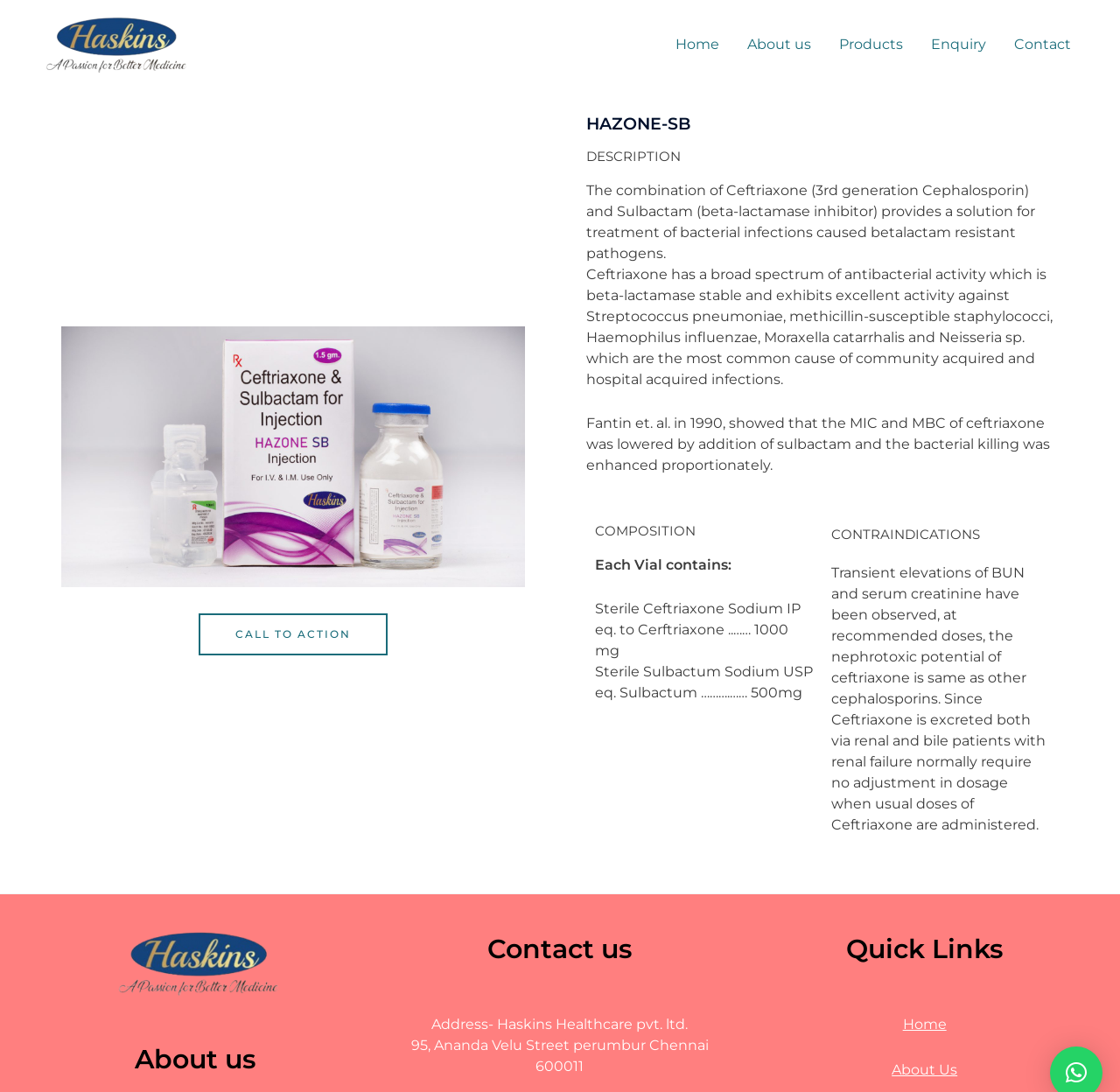Produce a meticulous description of the webpage.

The webpage is about medicine-HAZONE SB, a product of Haskin. At the top left, there is a link to "Haskin" accompanied by an image of the same name. On the top right, there is a navigation menu with links to "Home", "About us", "Products", "Enquiry", and "Contact".

Below the navigation menu, the main content of the page is divided into two sections. On the left, there is a call-to-action button. On the right, there is a heading "HAZONE-SB" followed by a description of the product, which is a combination of Ceftriaxone and Sulbactam used to treat bacterial infections caused by beta-lactam resistant pathogens. 

The description is further divided into several paragraphs, detailing the antibacterial activity of Ceftriaxone, the benefits of adding Sulbactam, and the composition of the product. There is also a section on contraindications, which discusses the potential nephrotoxic effects of the product.

At the bottom of the page, there are several static text elements, including a copyright symbol, "About us", "Contact us", and the address of Haskins Healthcare Pvt. Ltd. There are also quick links to "Home" and "About Us".